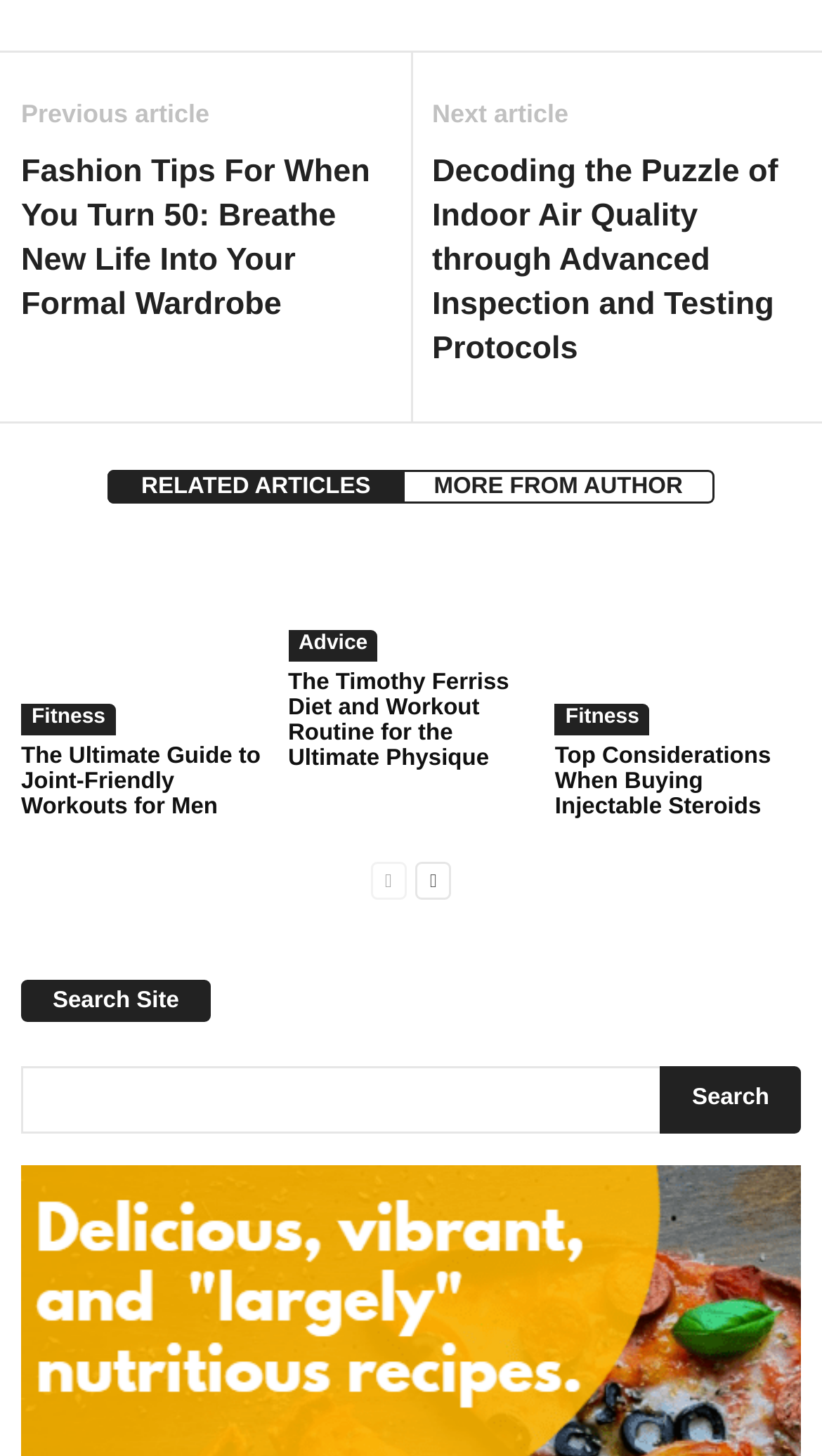Show the bounding box coordinates for the HTML element as described: "RELATED ARTICLES".

[0.131, 0.323, 0.492, 0.346]